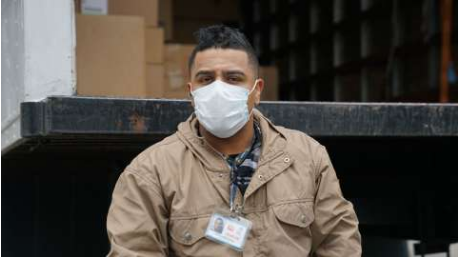Reply to the question with a single word or phrase:
What is the man standing in front of?

Truck or warehouse